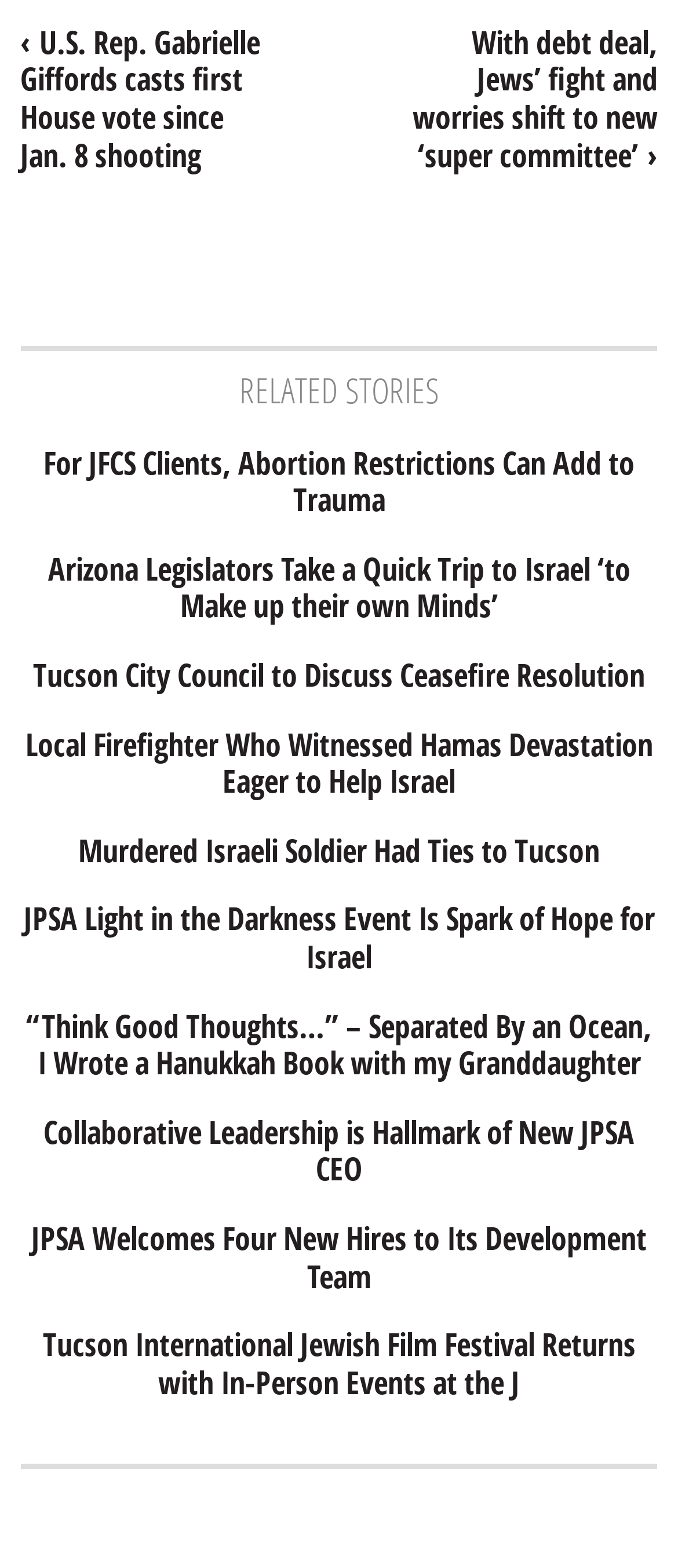What is the topic of the last related story?
Give a comprehensive and detailed explanation for the question.

I looked at the last link element under the 'RELATED STORIES' heading, and its OCR text is 'Tucson International Jewish Film Festival Returns with In-Person Events at the J', which suggests that the topic is related to a film festival.